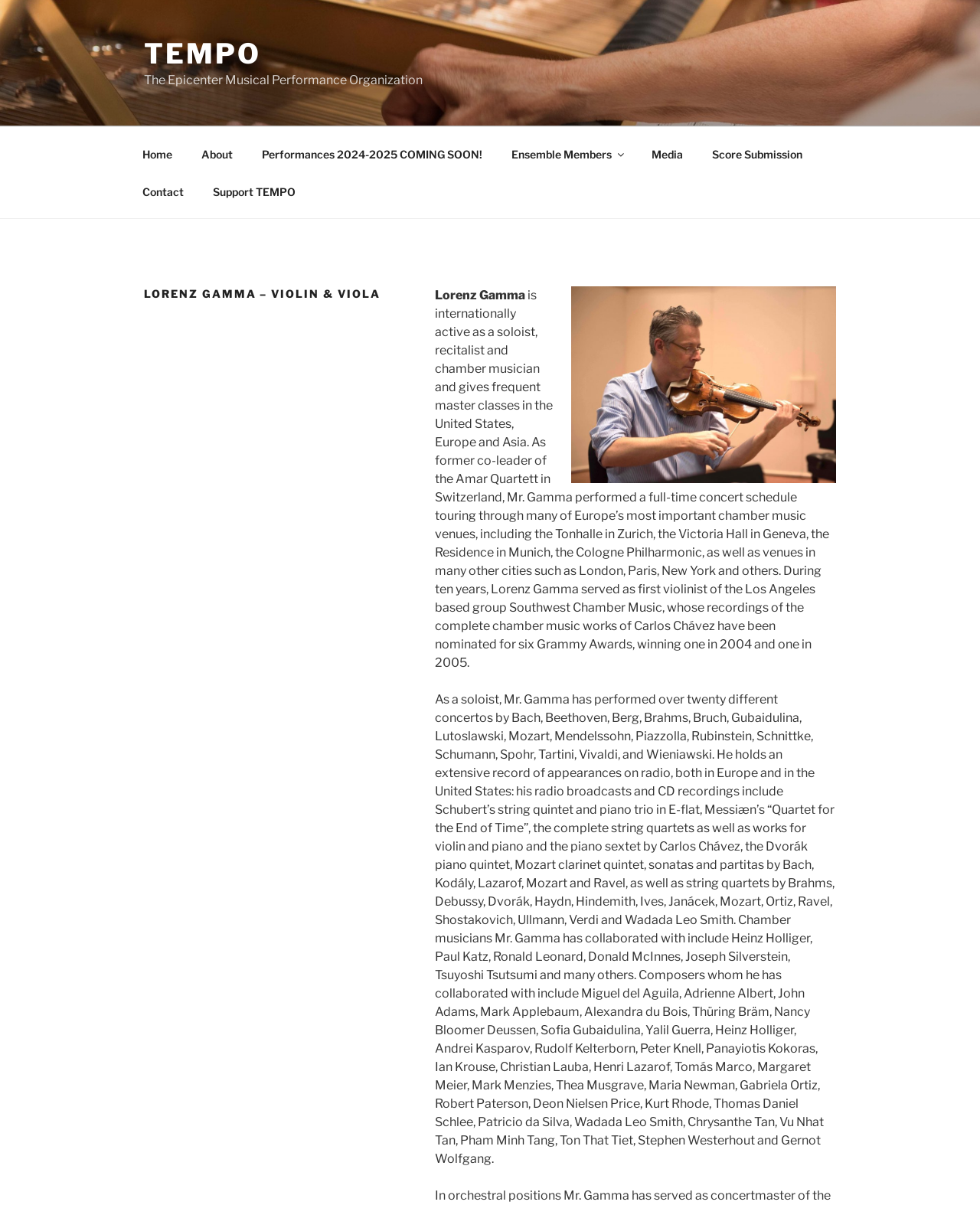Provide an in-depth caption for the contents of the webpage.

The webpage is about Lorenz Gamma, a violinist and violist. At the top of the page, there is a small link to "Skip to content" and a large image with the text "TEMPO" spanning the entire width of the page. Below the image, there is a link to "TEMPO" and a text stating "The Epicenter Musical Performance Organization".

On the top-right side of the page, there is a navigation menu with several links, including "Home", "About", "Performances 2024-2025 COMING SOON!", "Ensemble Members", "Media", "Score Submission", "Contact", and "Support TEMPO". 

Below the navigation menu, there is a large heading that reads "LORENZ GAMMA – VIOLIN & VIOLA". Underneath the heading, there are three blocks of text that describe Lorenz Gamma's biography and accomplishments as a musician. The first block of text mentions his international performances, master classes, and his experience as a co-leader of the Amar Quartett in Switzerland. The second block of text lists the various concertos he has performed as a soloist, including works by Bach, Beethoven, and Brahms, among others. The third block of text describes his collaborations with other musicians and composers, including Heinz Holliger, Paul Katz, and John Adams, among many others.